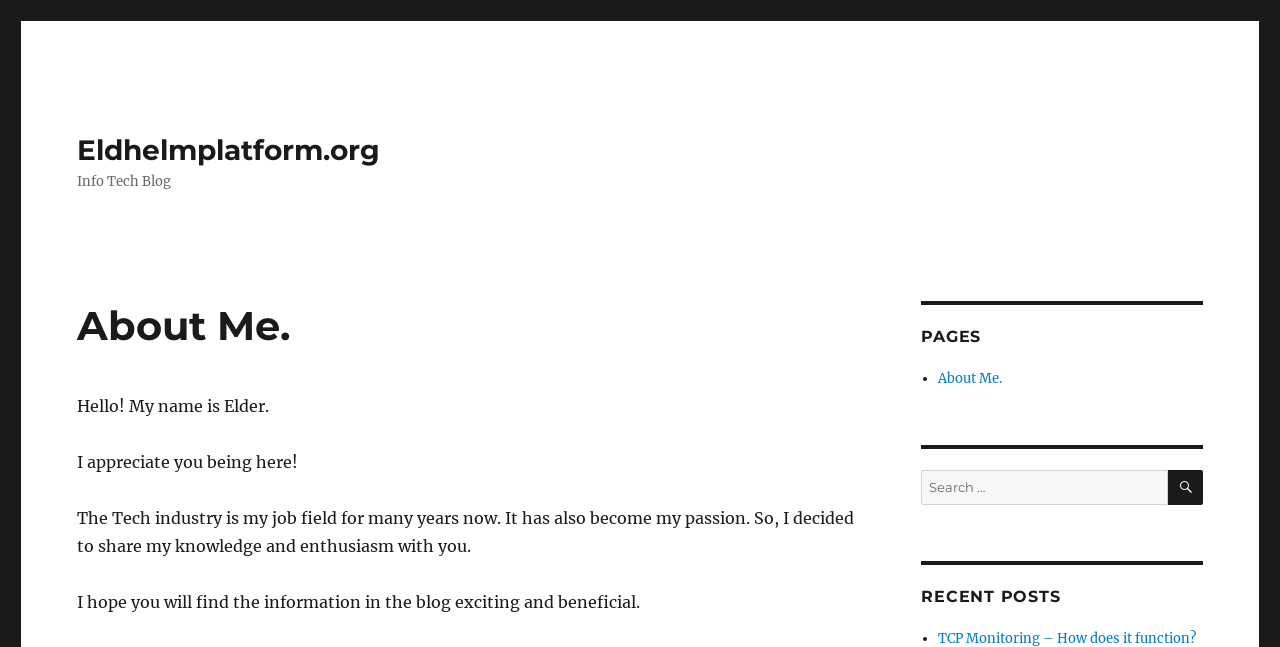Describe the webpage meticulously, covering all significant aspects.

This webpage is about Elder, a tech enthusiast who shares knowledge and experiences through a blog. At the top left, there is a link to the website's homepage, "Eldhelmplatform.org", accompanied by a brief description "Info Tech Blog". Below this, a header section displays the title "About Me." in a prominent font.

The main content area is divided into two sections. On the left, there is a personal introduction by Elder, consisting of four paragraphs. The text starts with a greeting, followed by a brief self-introduction, and then explains Elder's passion for the tech industry and the purpose of the blog.

On the right side, there are three sections. The top section is a navigation menu labeled "PAGES", which contains a single item, "About Me.", with a bullet point. Below this, there is a search function with a text input field and a search button with a magnifying glass icon. At the bottom, there is a "RECENT POSTS" section, which lists a single article titled "TCP Monitoring – How does it function?".